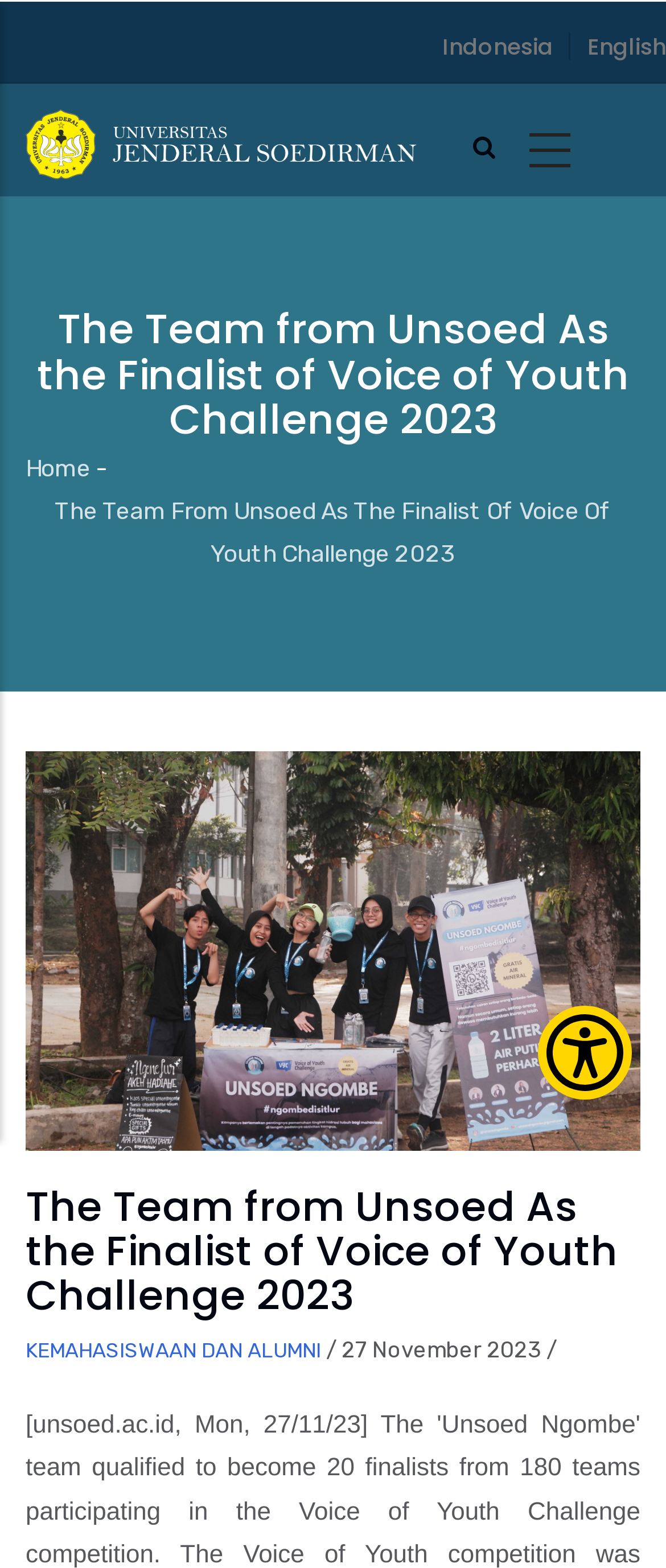Determine the bounding box of the UI element mentioned here: "title="Home"". The coordinates must be in the format [left, top, right, bottom] with values ranging from 0 to 1.

[0.038, 0.054, 0.628, 0.126]